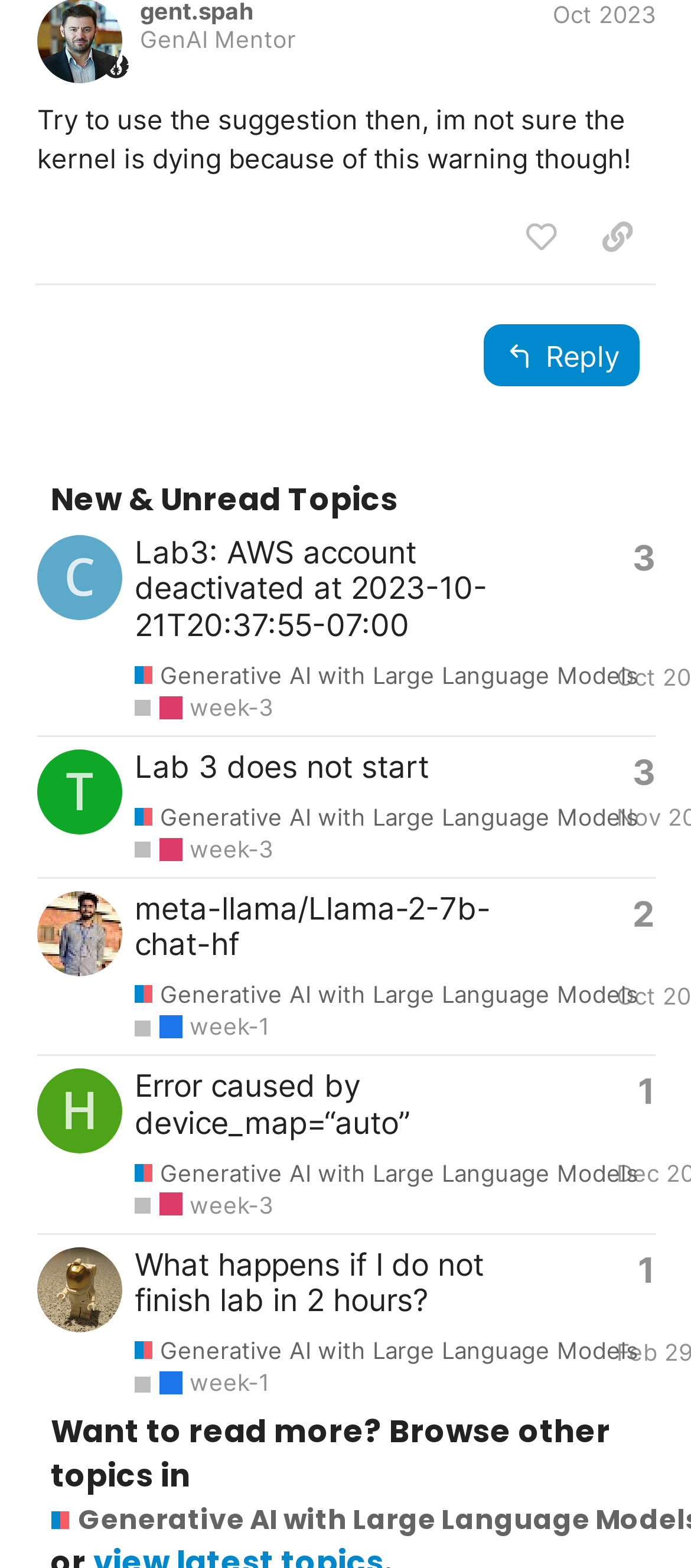Please identify the bounding box coordinates of the area that needs to be clicked to fulfill the following instruction: "Click on the 'Generative AI with Large Language Models' tag."

[0.195, 0.422, 0.924, 0.44]